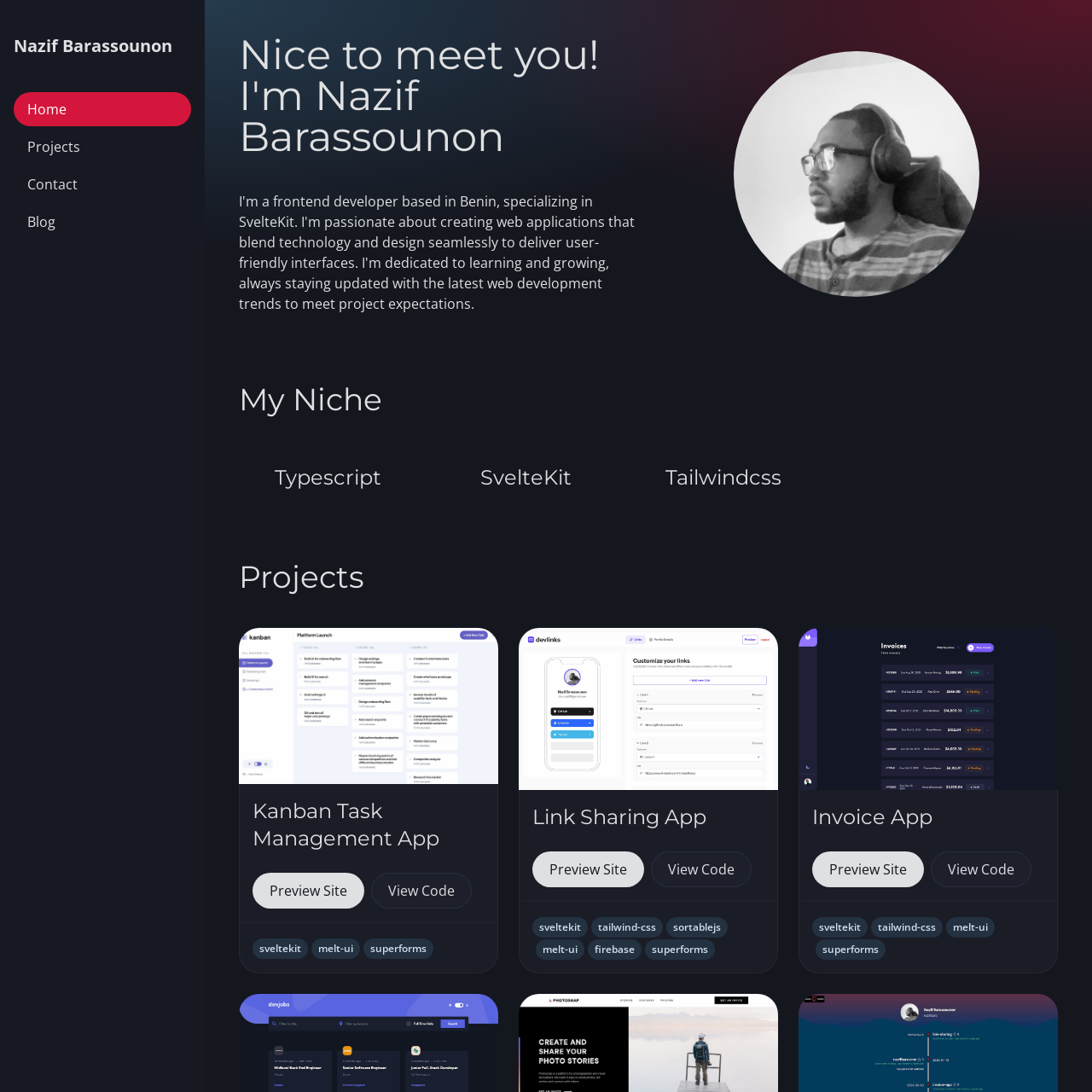Locate the primary heading on the webpage and return its text.

Nice to meet you! I'm Nazif Barassounon